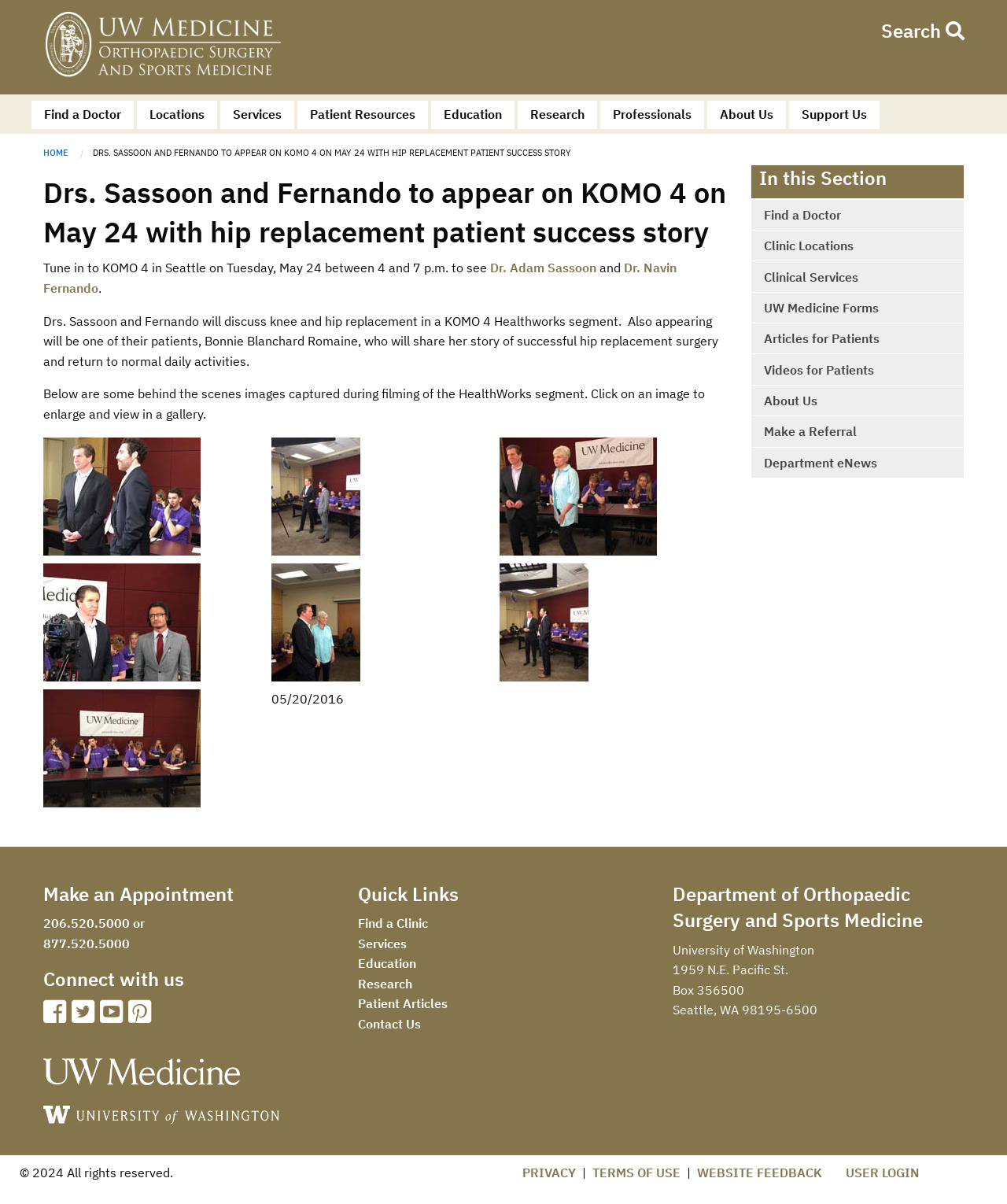Explain the webpage's layout and main content in detail.

This webpage is about Drs. Sassoon and Fernando's upcoming appearance on KOMO 4, a Seattle-based TV channel, on May 24. The page is divided into several sections. At the top, there is a navigation menu with links to various sections of the website, including "Home", "Find a Doctor", "Locations", and more.

Below the navigation menu, there is a main content area with a heading that reads "Drs. Sassoon and Fernando to appear on KOMO 4 on May 24 with hip replacement patient success story". This section contains a brief article about the upcoming TV segment, which will feature Drs. Sassoon and Fernando discussing knee and hip replacement, as well as a patient who has undergone successful hip replacement surgery.

The article is accompanied by several images, which are arranged in a grid layout. Each image is a behind-the-scenes photo from the filming of the HealthWorks segment, and they can be enlarged by clicking on them.

To the right of the main content area, there is a sidebar with a "Patient Care" navigation menu, which contains links to various patient-related resources, such as finding a doctor, clinic locations, and clinical services.

At the bottom of the page, there is a footer section with links to make an appointment, connect with the organization on social media, and access quick links to other parts of the website. The footer also features the UW Medicine logo and a signature image.